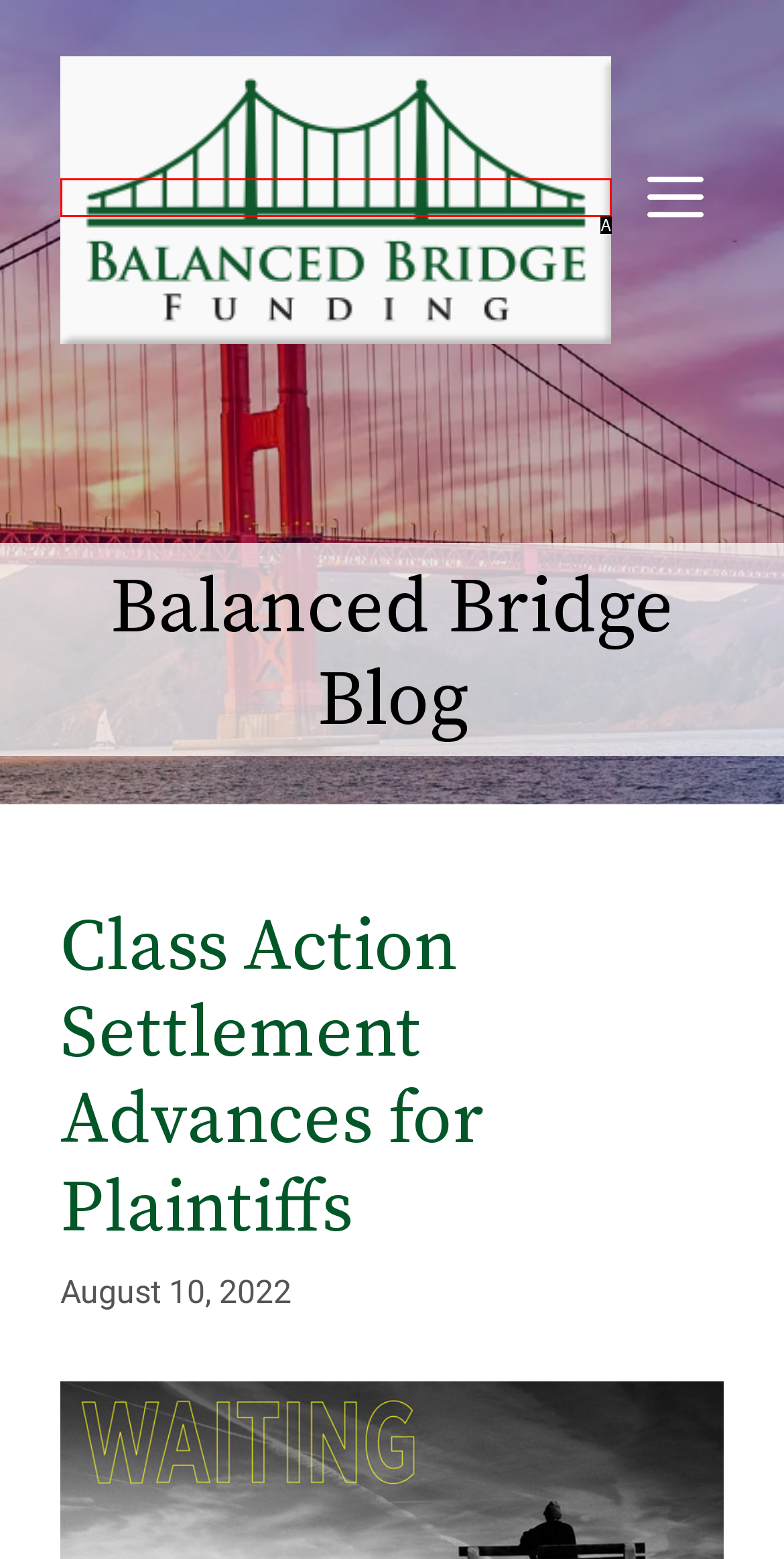Find the HTML element that corresponds to the description: alt="Balanced Bridge Funding". Indicate your selection by the letter of the appropriate option.

A